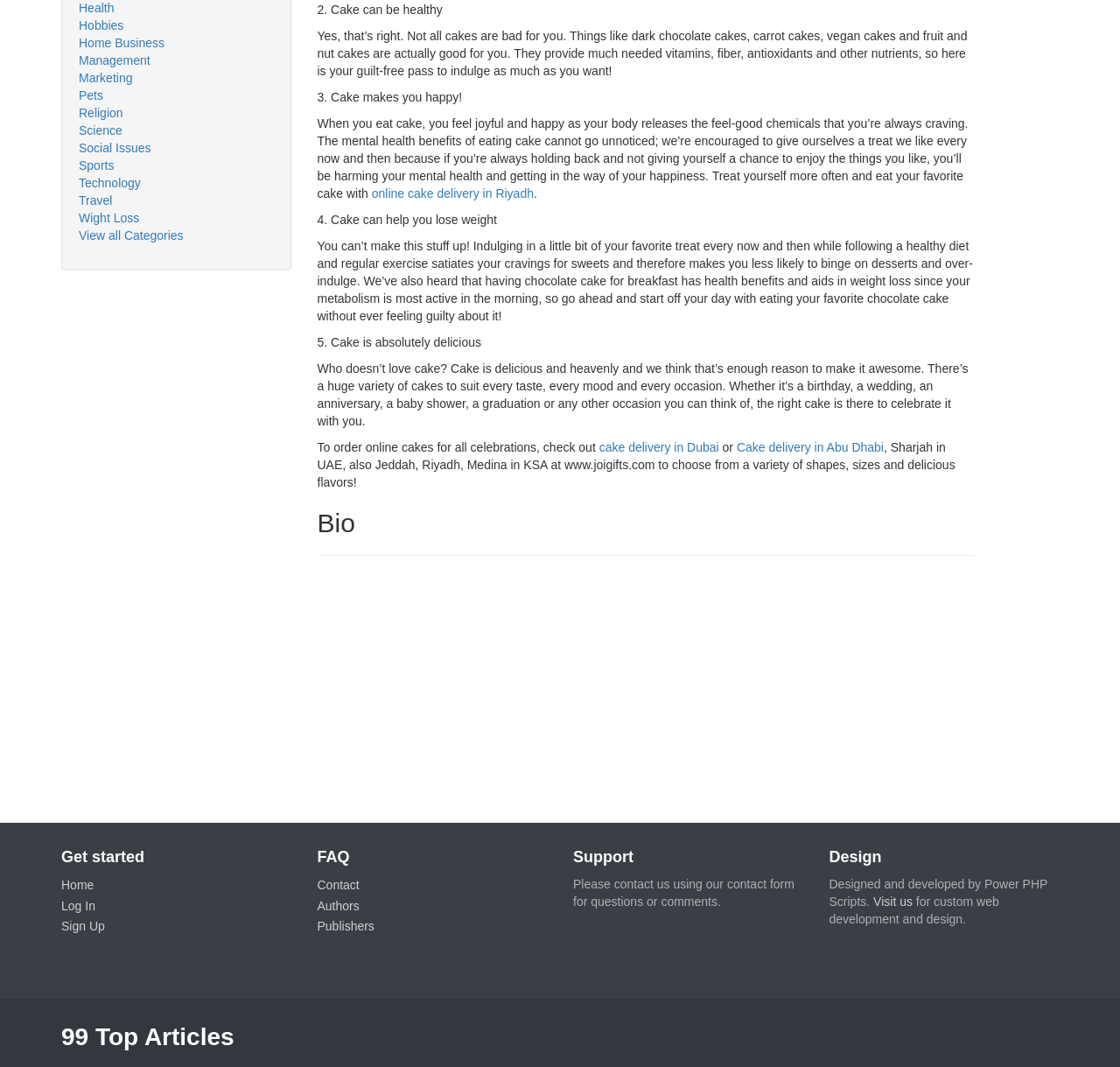Identify the bounding box for the described UI element: "cake delivery in Dubai".

[0.535, 0.413, 0.642, 0.426]